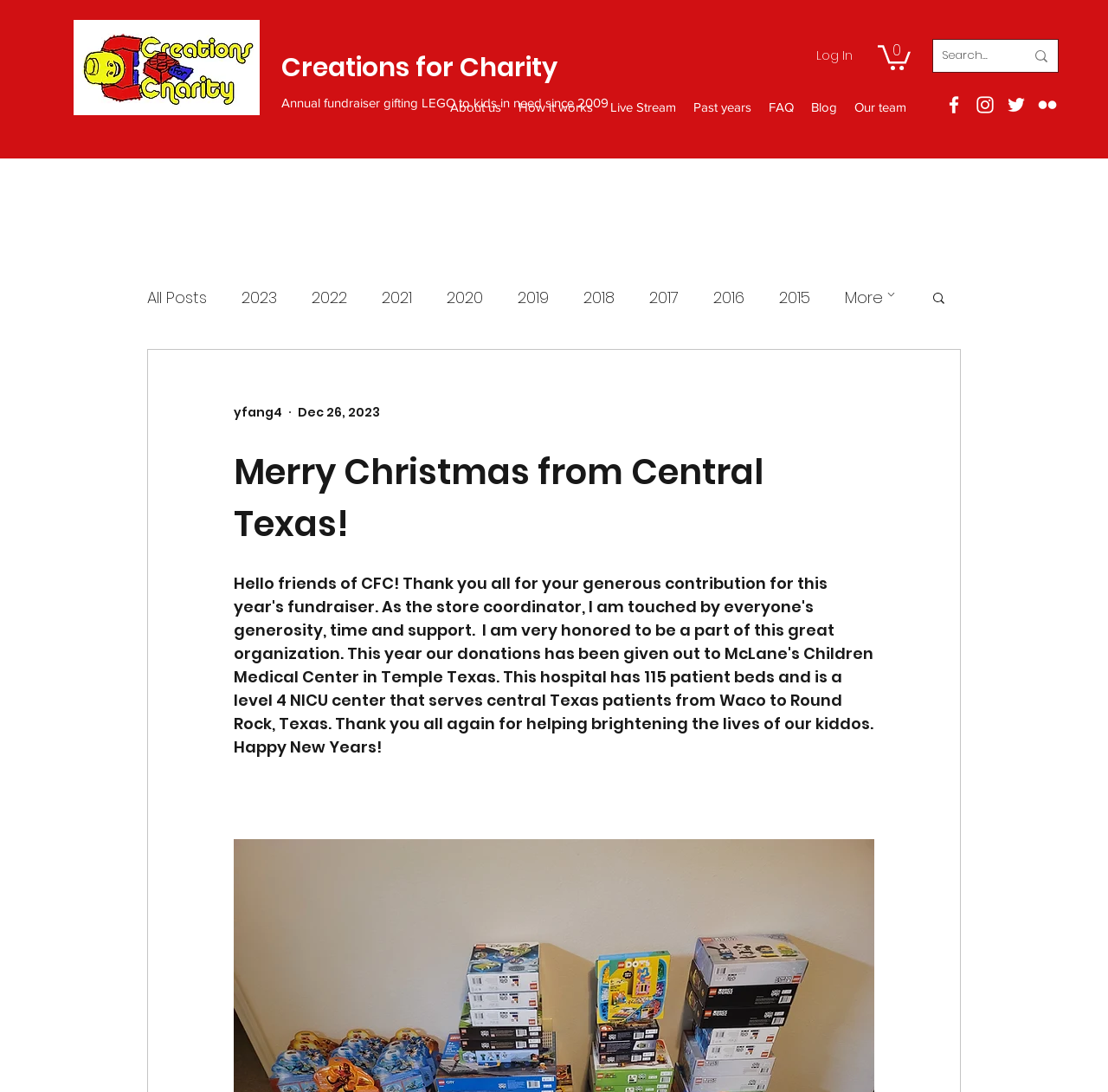What is the purpose of the organization? Refer to the image and provide a one-word or short phrase answer.

Gifting LEGO to kids in need